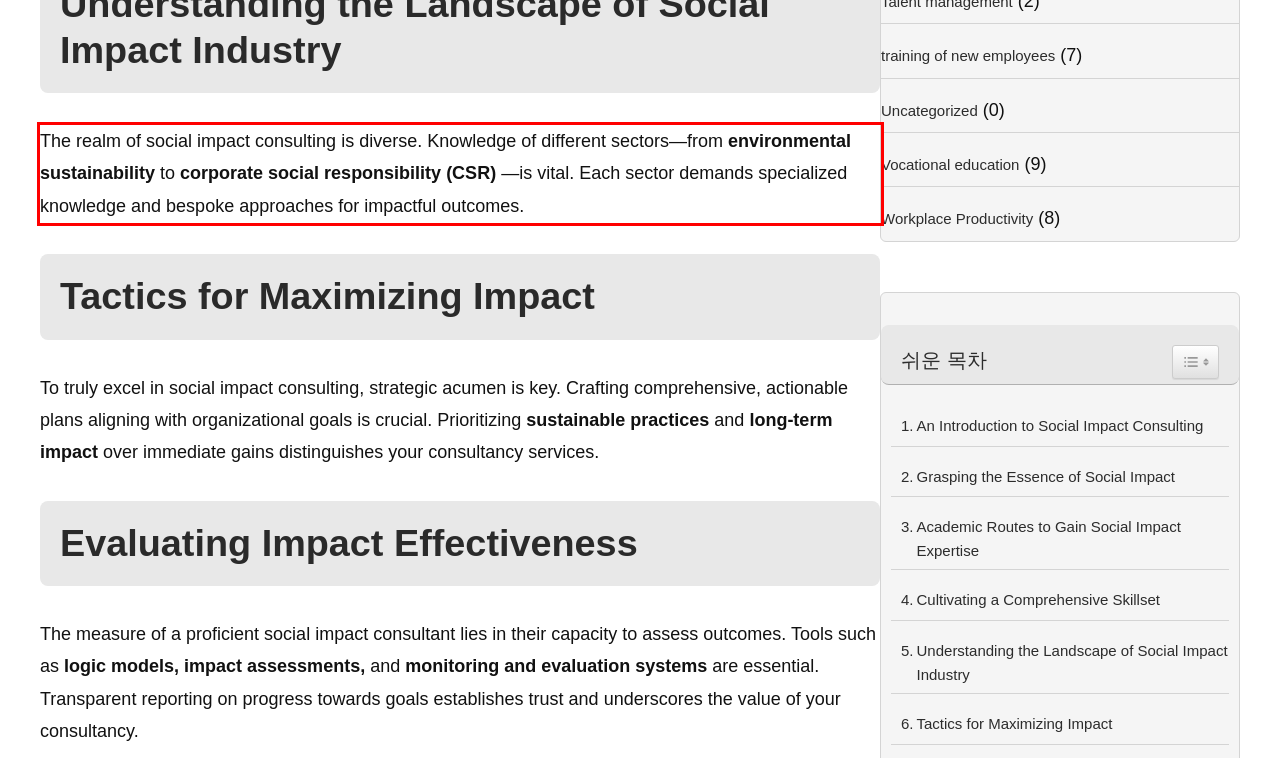Please take the screenshot of the webpage, find the red bounding box, and generate the text content that is within this red bounding box.

The realm of social impact consulting is diverse. Knowledge of different sectors—from environmental sustainability to corporate social responsibility (CSR) —is vital. Each sector demands specialized knowledge and bespoke approaches for impactful outcomes.